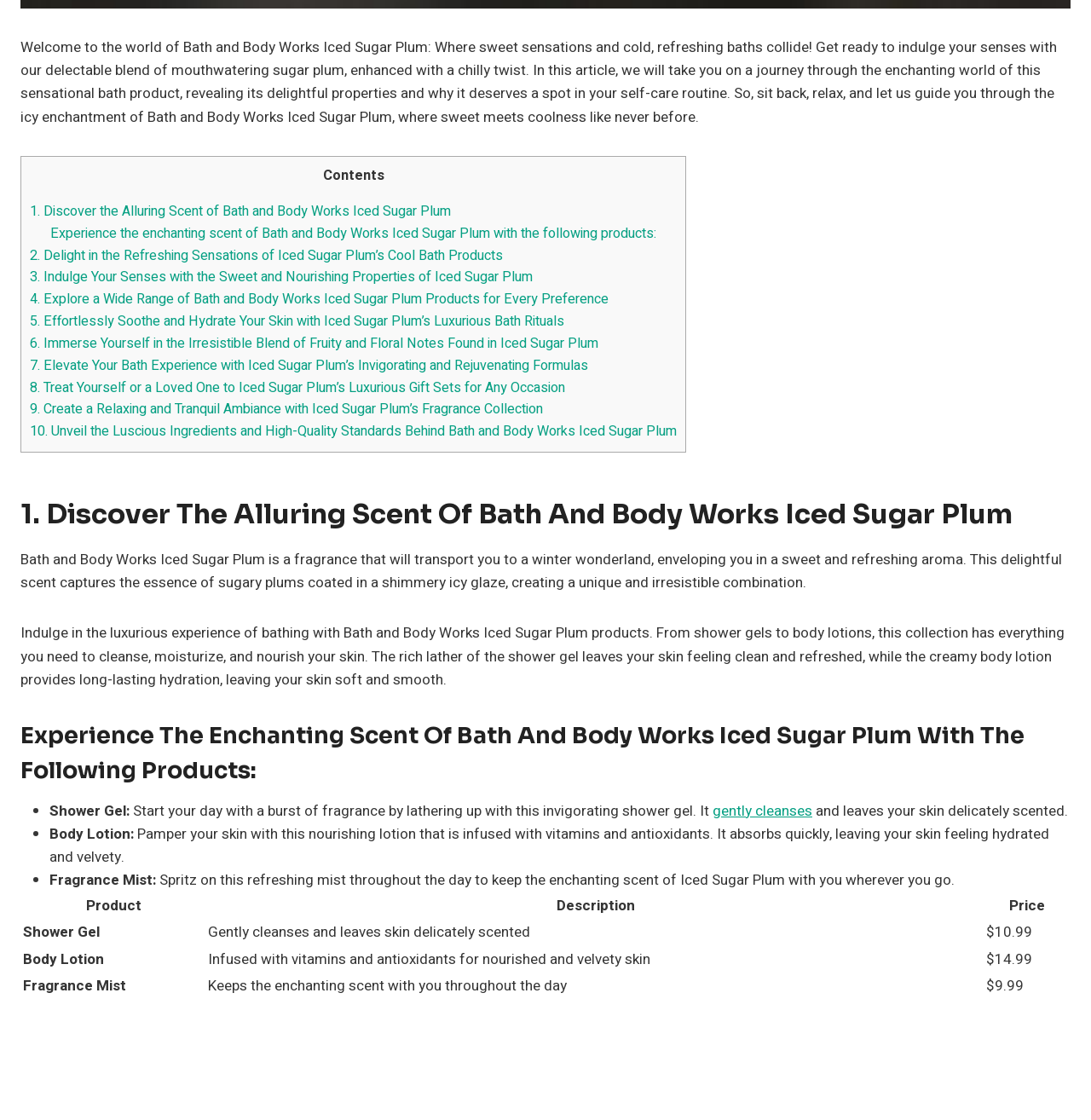Find the bounding box coordinates of the element to click in order to complete the given instruction: "Read the description of 'Shower Gel'."

[0.045, 0.714, 0.119, 0.733]